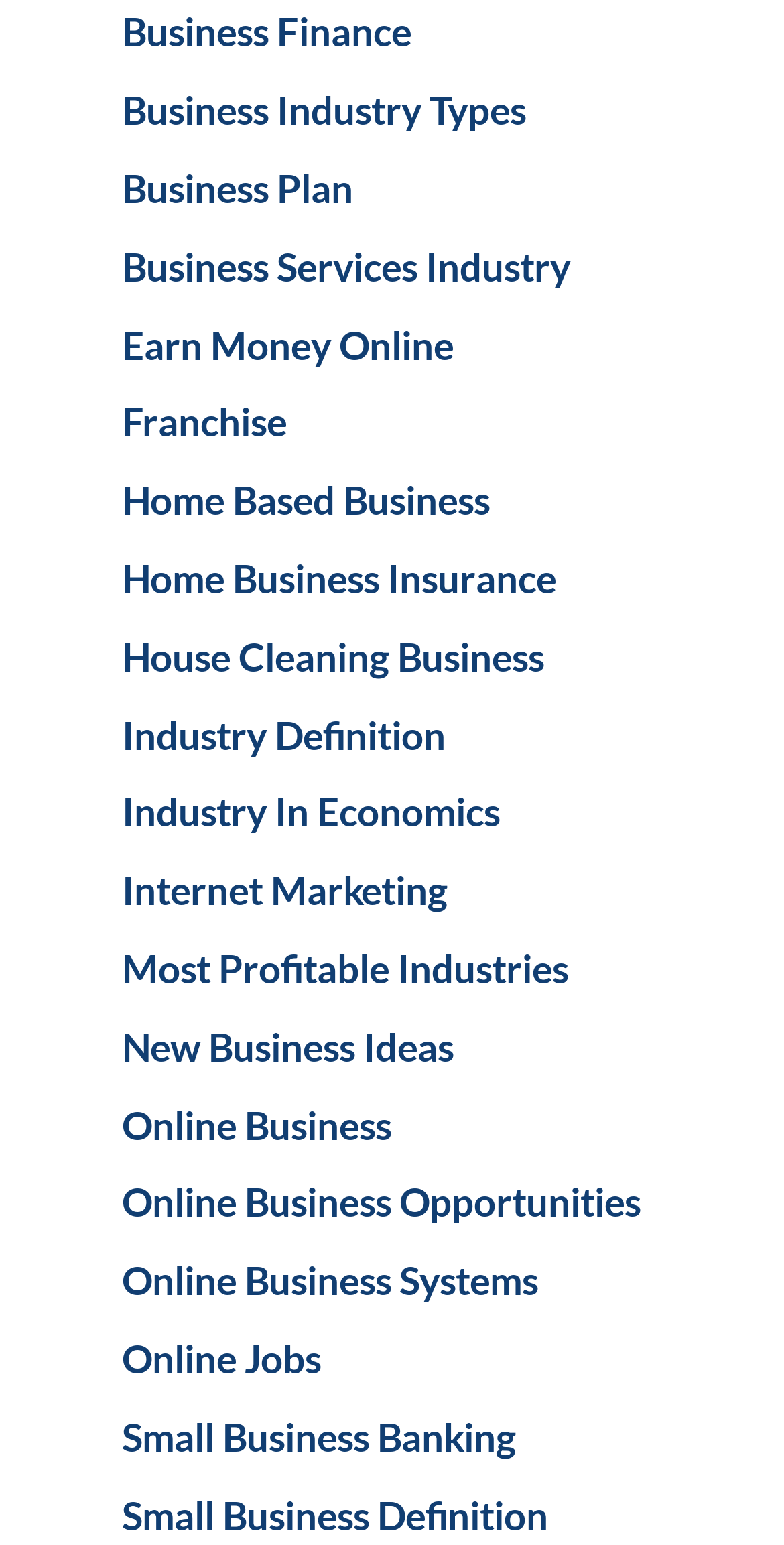Locate the bounding box of the UI element defined by this description: "Careers". The coordinates should be given as four float numbers between 0 and 1, formatted as [left, top, right, bottom].

None